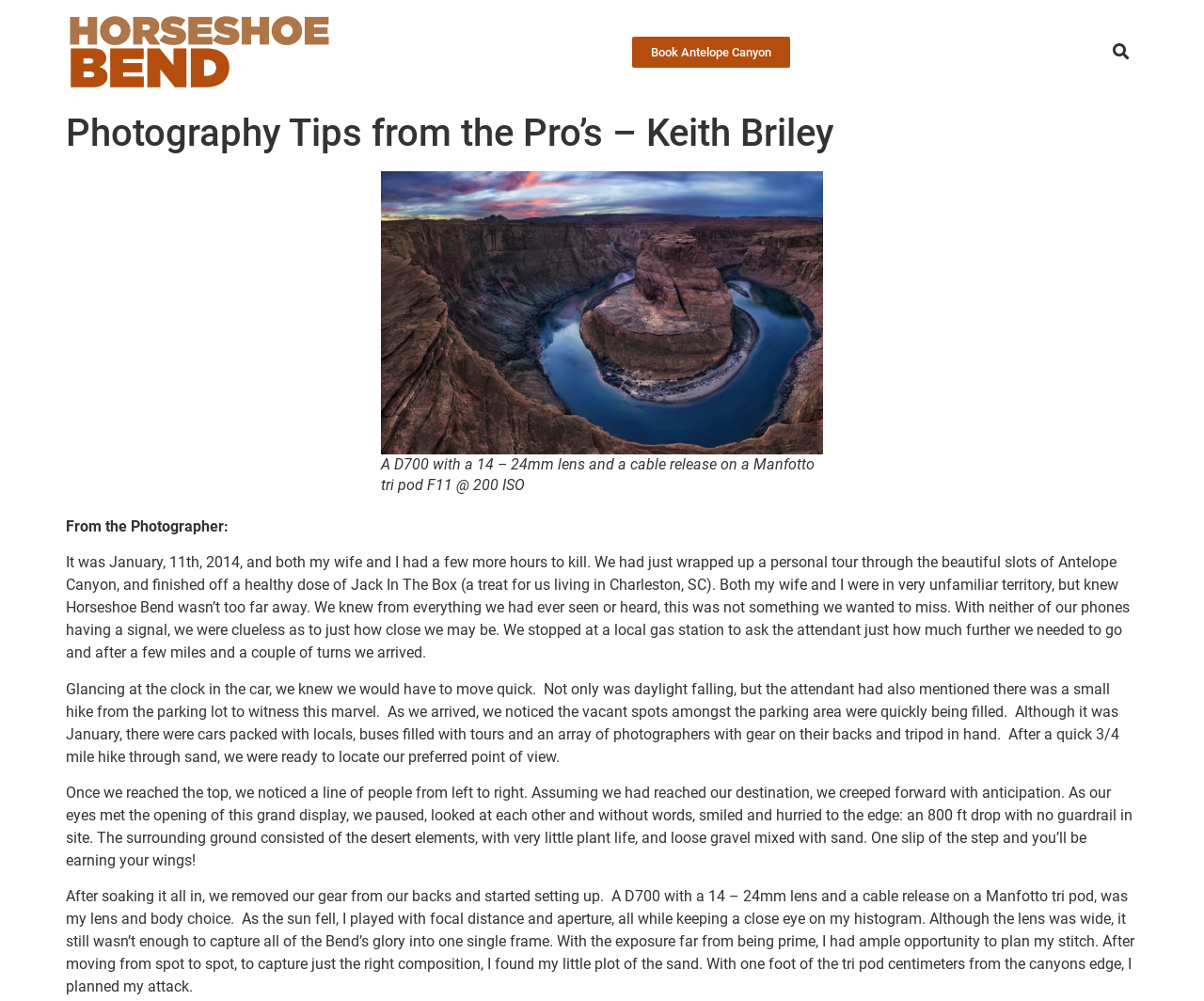What is the photographer's wife doing during the hike?
From the screenshot, provide a brief answer in one word or phrase.

Accompanying the photographer